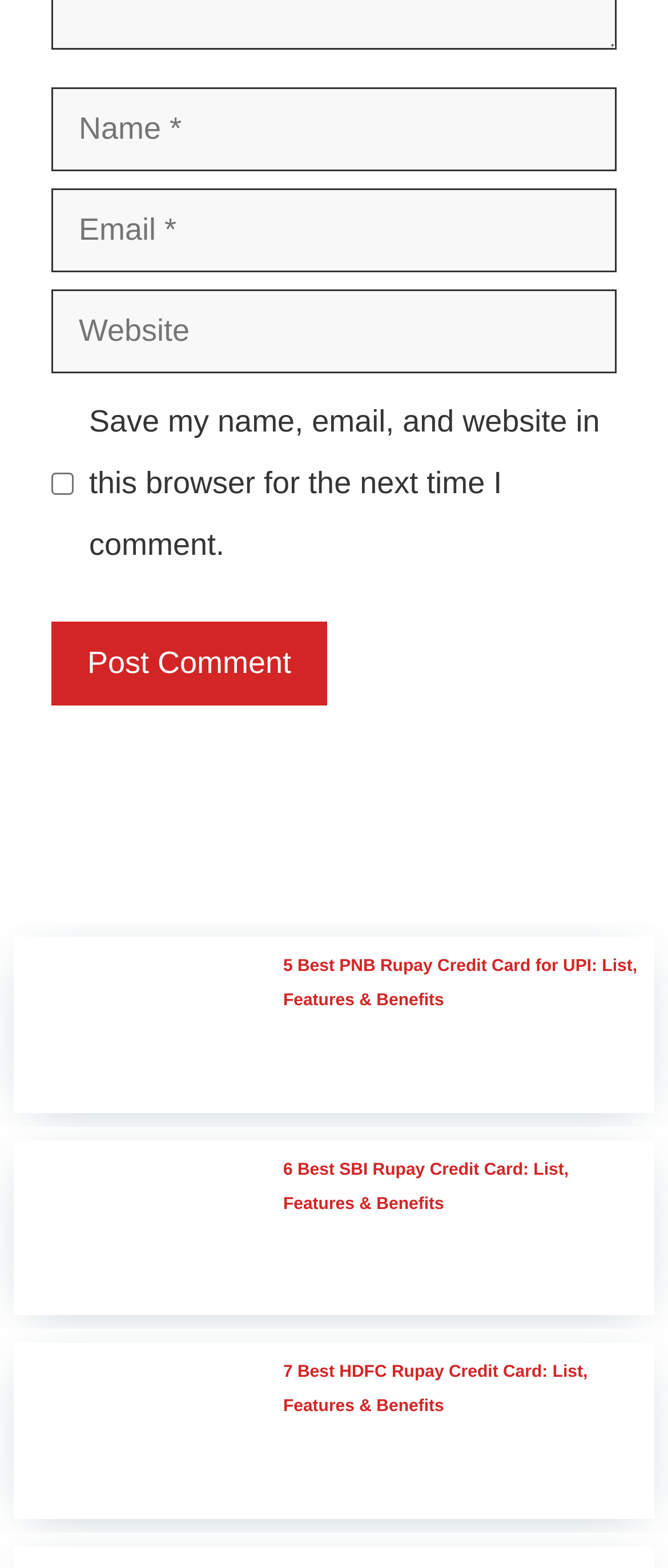What is the purpose of the checkbox?
Respond to the question with a single word or phrase according to the image.

Save comment information